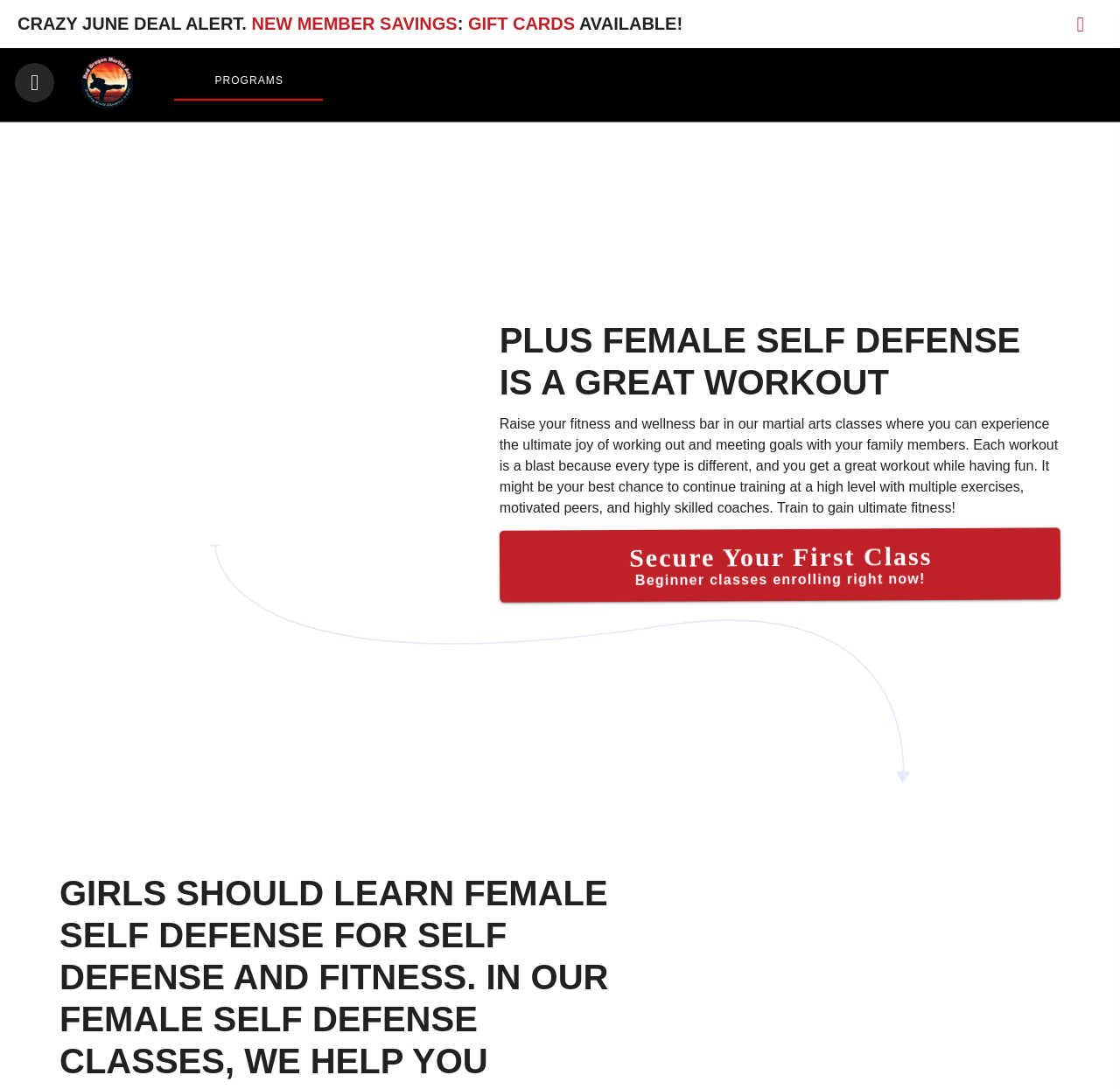What is the purpose of the 'Secure Your First Class' button?
Using the image, give a concise answer in the form of a single word or short phrase.

Enroll in beginner classes